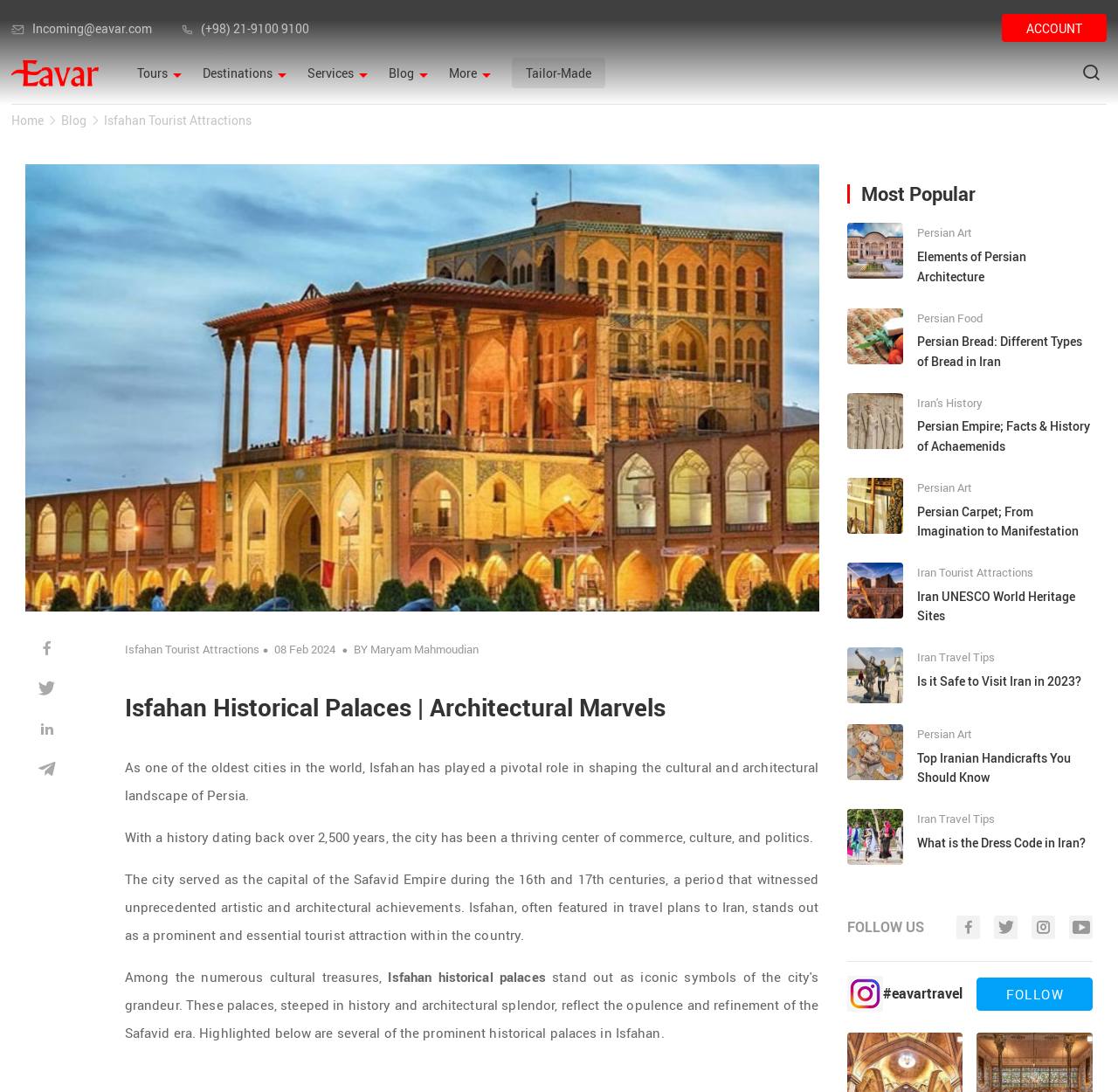Locate the bounding box coordinates of the element that should be clicked to execute the following instruction: "Follow EavarTravel on social media".

[0.874, 0.895, 0.977, 0.925]